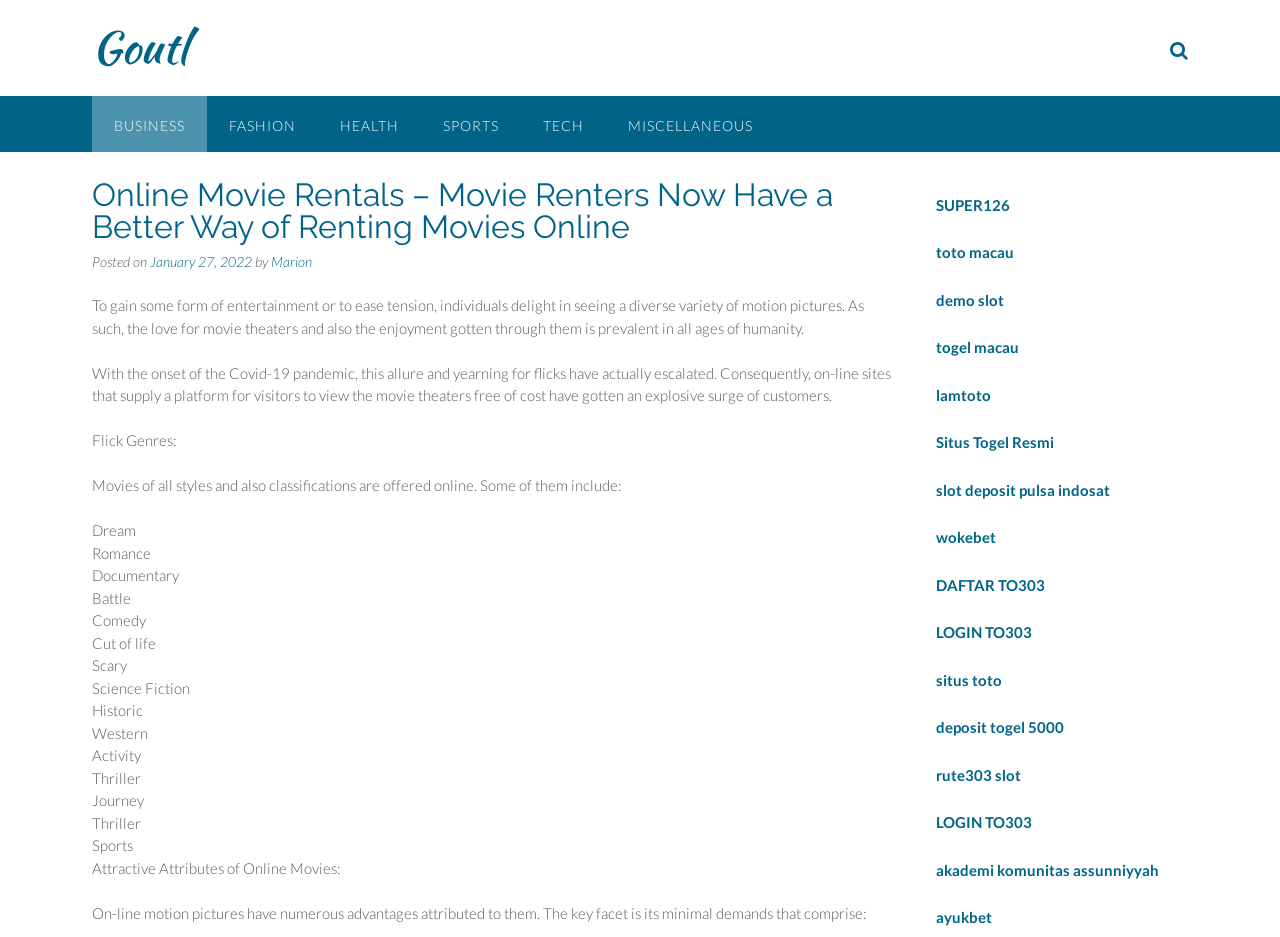Locate the bounding box of the UI element with the following description: "deposit togel 5000".

[0.731, 0.766, 0.831, 0.785]